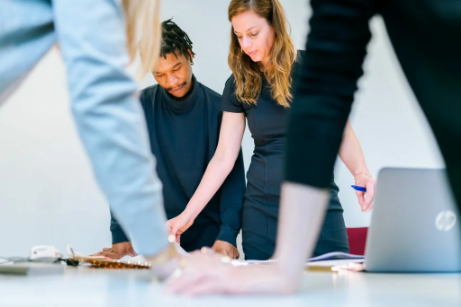Answer the question using only a single word or phrase: 
Are the professionals in the image working individually?

No